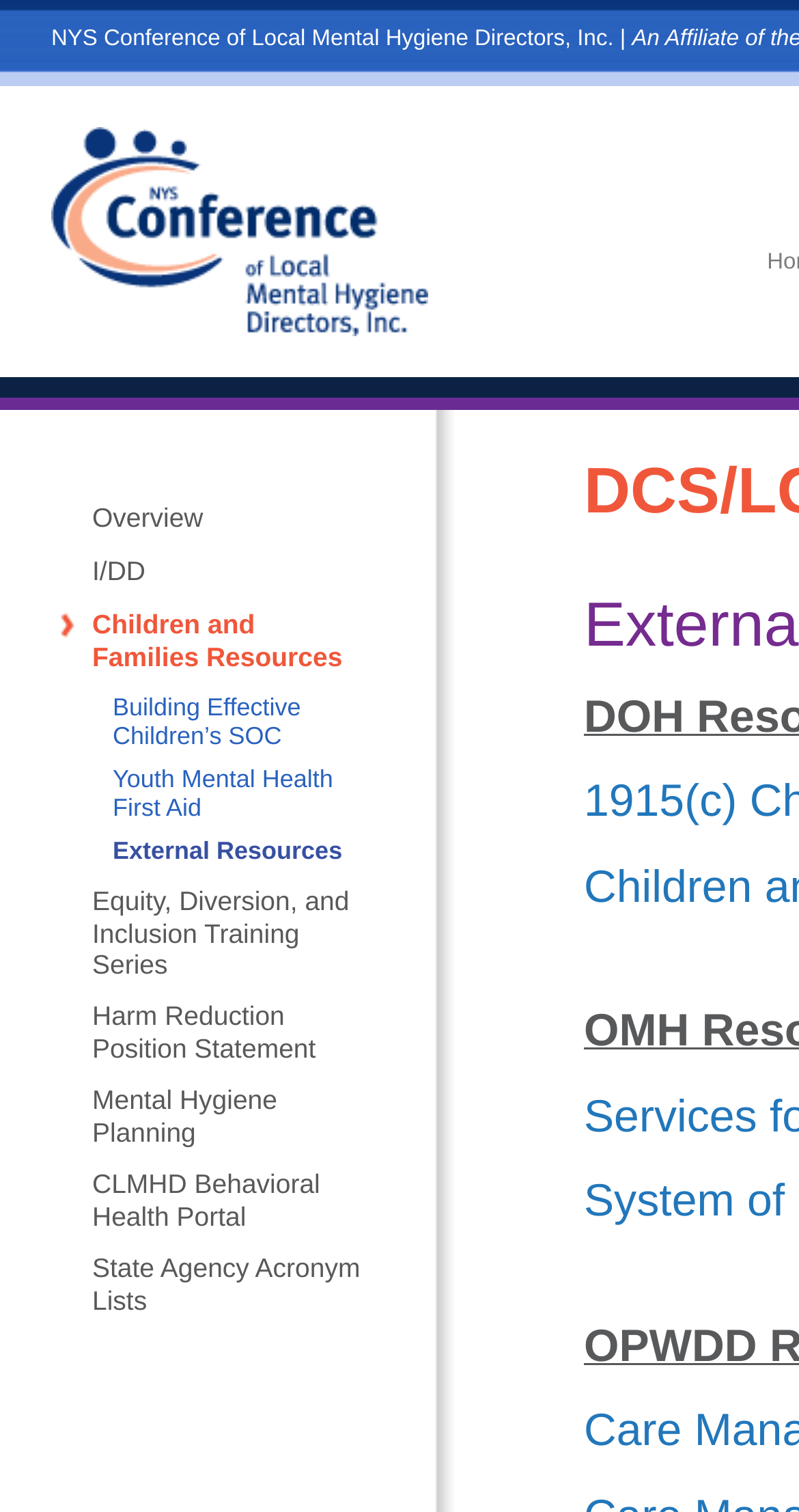Determine the bounding box coordinates for the area that should be clicked to carry out the following instruction: "explore I/DD resources".

[0.115, 0.367, 0.182, 0.388]